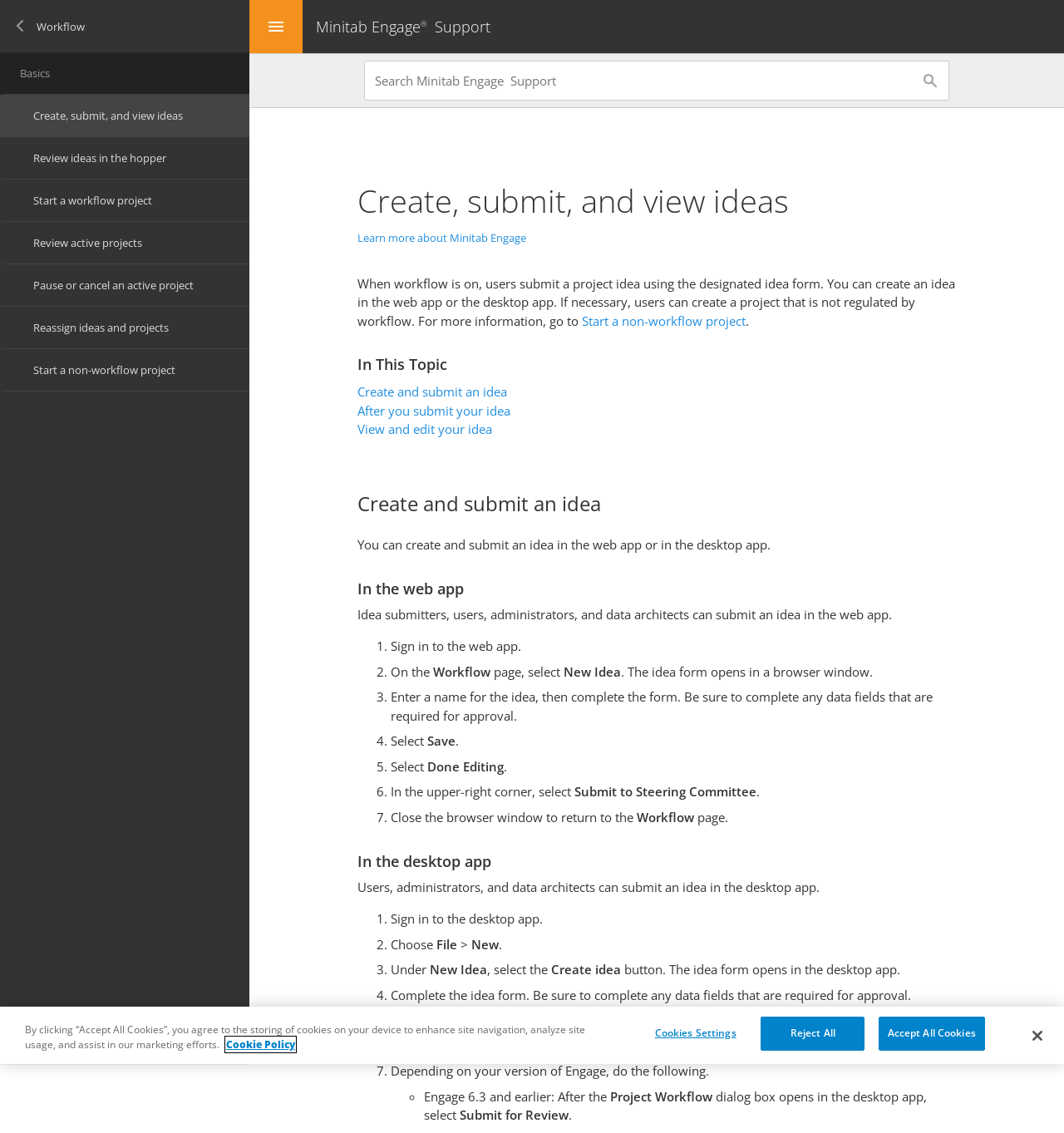Find and extract the text of the primary heading on the webpage.

Create, submit, and view ideas